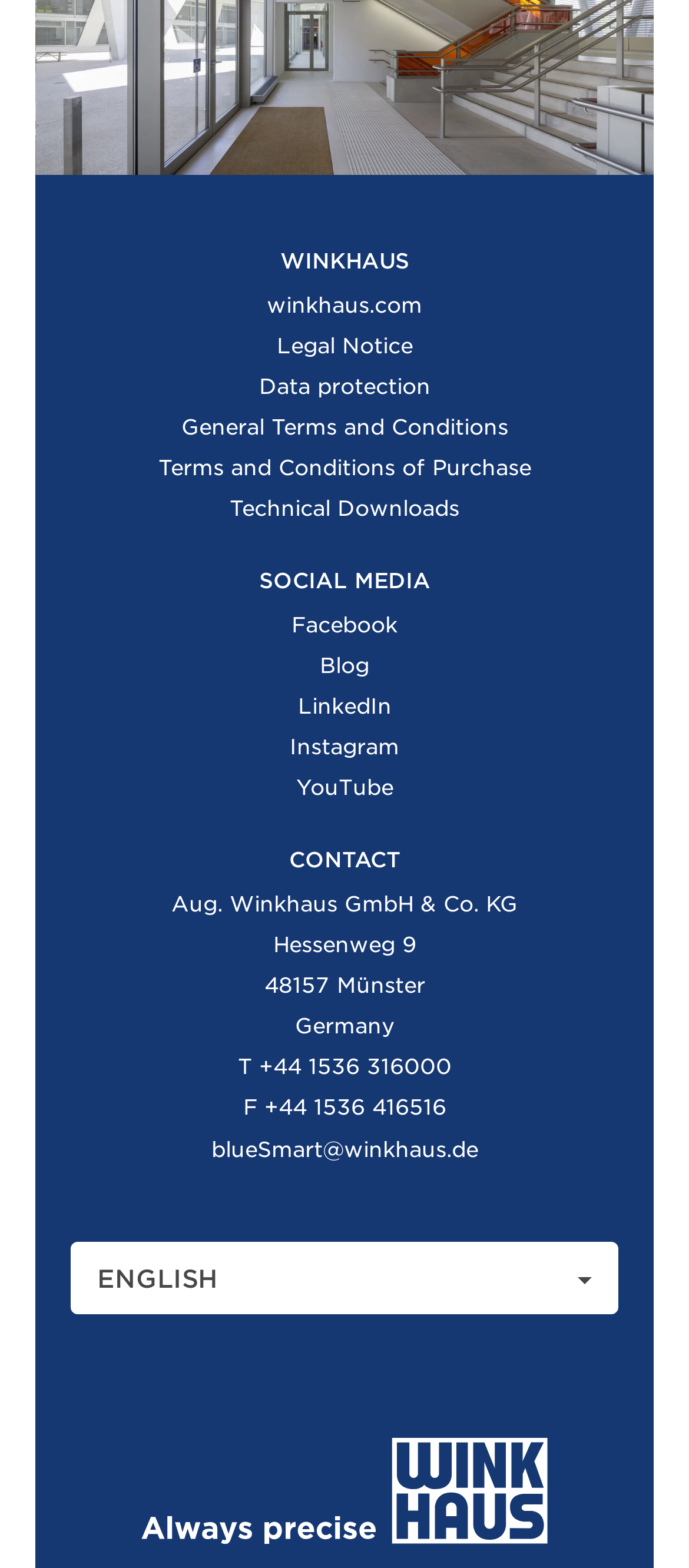Please locate the bounding box coordinates of the element's region that needs to be clicked to follow the instruction: "check data protection". The bounding box coordinates should be provided as four float numbers between 0 and 1, i.e., [left, top, right, bottom].

[0.376, 0.238, 0.624, 0.255]